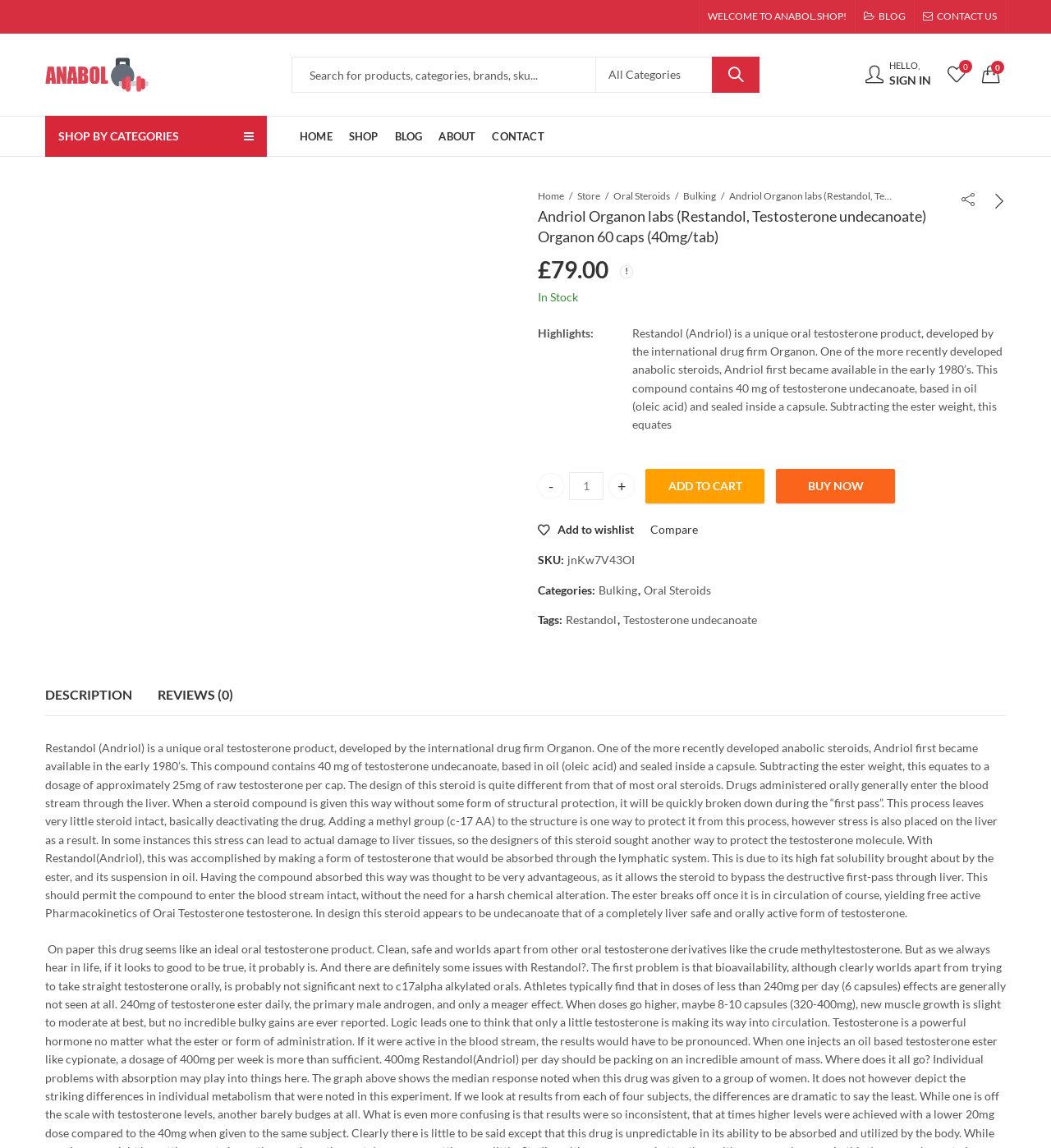Please reply with a single word or brief phrase to the question: 
What is the category of Andriol Organon labs?

Bulking, Oral Steroids